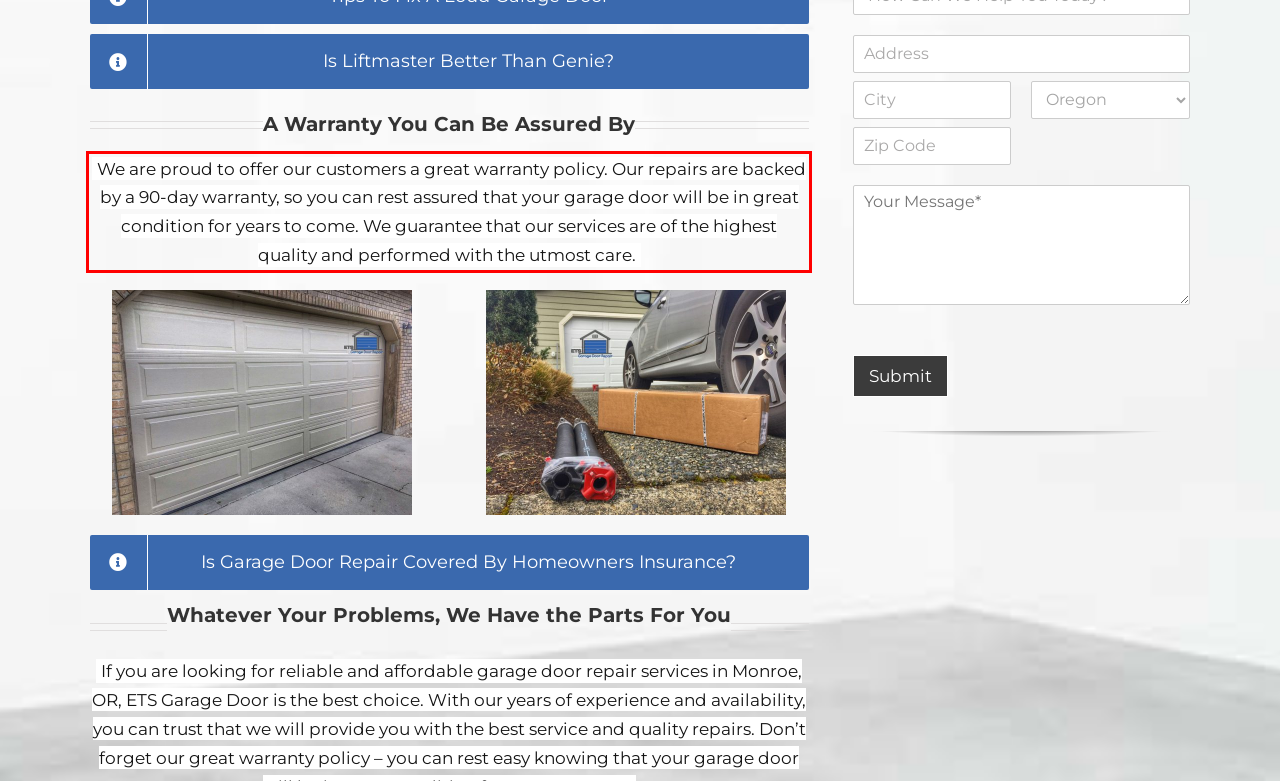Within the screenshot of the webpage, locate the red bounding box and use OCR to identify and provide the text content inside it.

We are proud to offer our customers a great warranty policy. Our repairs are backed by a 90-day warranty, so you can rest assured that your garage door will be in great condition for years to come. We guarantee that our services are of the highest quality and performed with the utmost care.